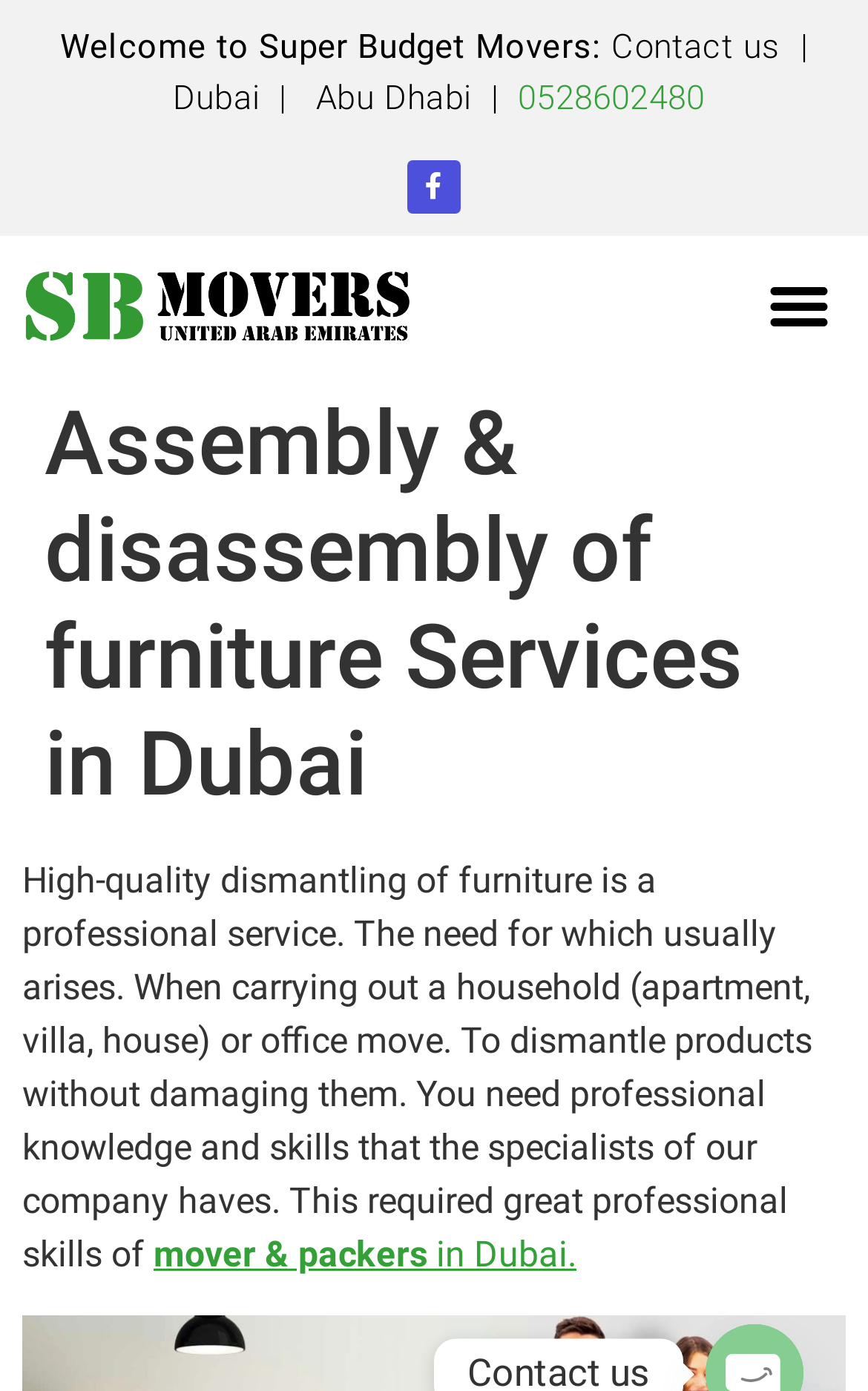Give a detailed explanation of the elements present on the webpage.

The webpage appears to be a professional moving service company's website, specifically Super Budget Movers. At the top left, there is a welcome message followed by the company name, "Super Budget Movers", and a colon. To the right of the company name, there are links to "Contact us" and a separator. Below this, there are links to different locations, including "Dubai" and "Abu Dhabi", separated by vertical lines. 

On the top right, there is a phone number "0528602480" and a Facebook icon. A menu toggle button is located at the top right corner. 

Below the top section, there is a header that spans the entire width of the page, containing the title "Assembly & disassembly of furniture Services in Dubai". 

The main content of the page is a paragraph of text that describes the importance of professional furniture dismantling services when moving households or offices. The text explains that this requires great professional skills, which the specialists of the company possess. The paragraph ends with a link to "mover & packers in Dubai".